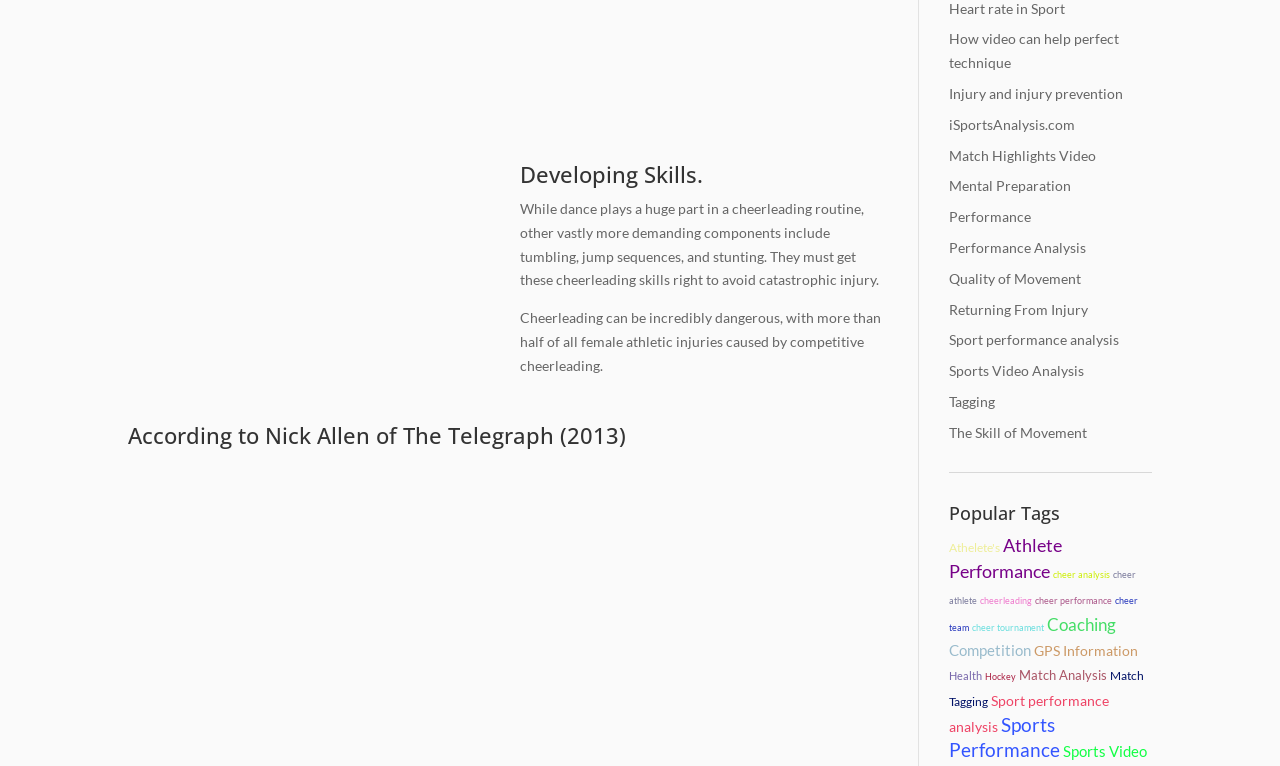Pinpoint the bounding box coordinates of the clickable element needed to complete the instruction: "View cheer analysis". The coordinates should be provided as four float numbers between 0 and 1: [left, top, right, bottom].

[0.823, 0.743, 0.867, 0.757]